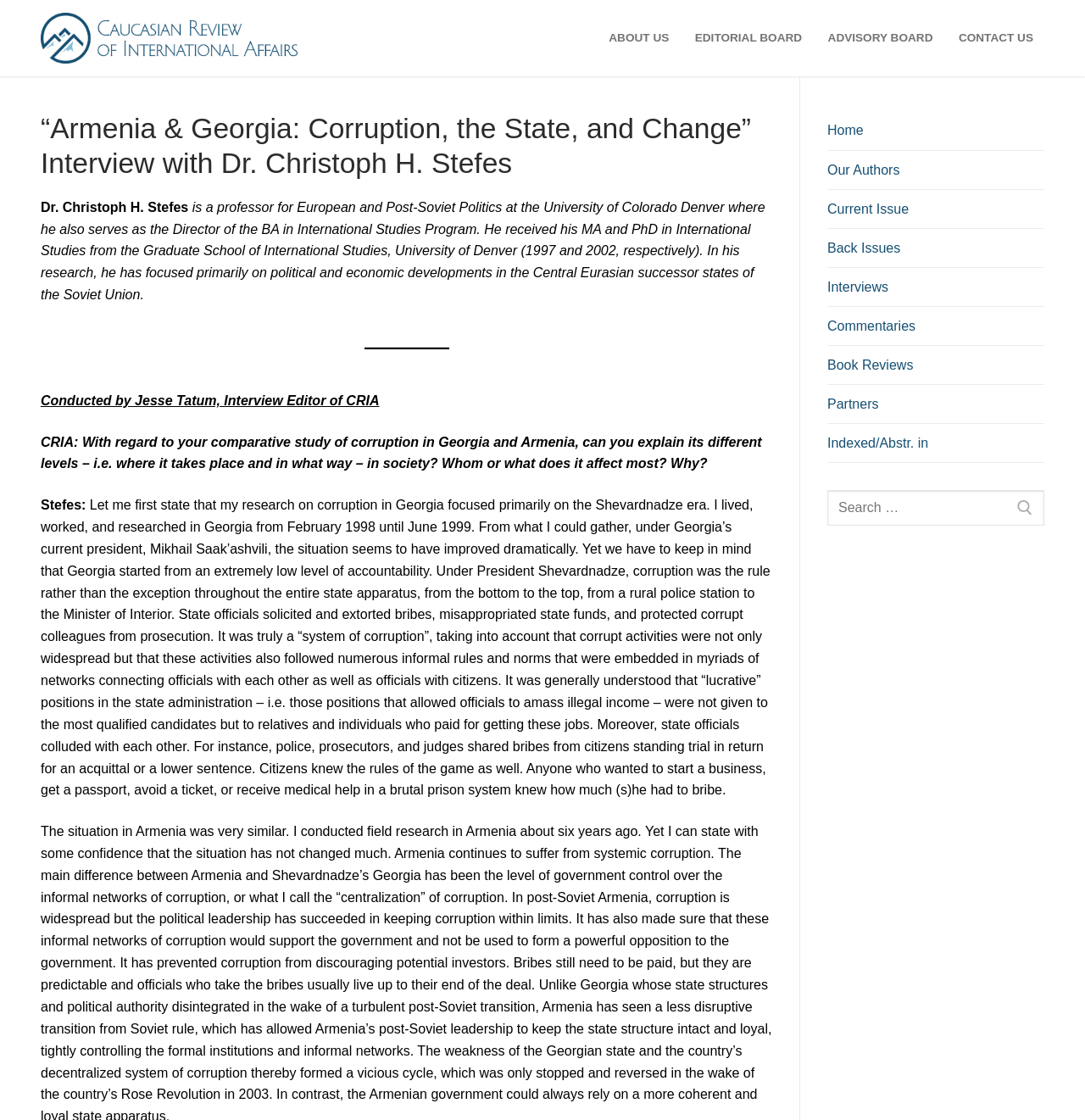Identify the bounding box coordinates for the element that needs to be clicked to fulfill this instruction: "View the current issue". Provide the coordinates in the format of four float numbers between 0 and 1: [left, top, right, bottom].

[0.762, 0.17, 0.962, 0.204]